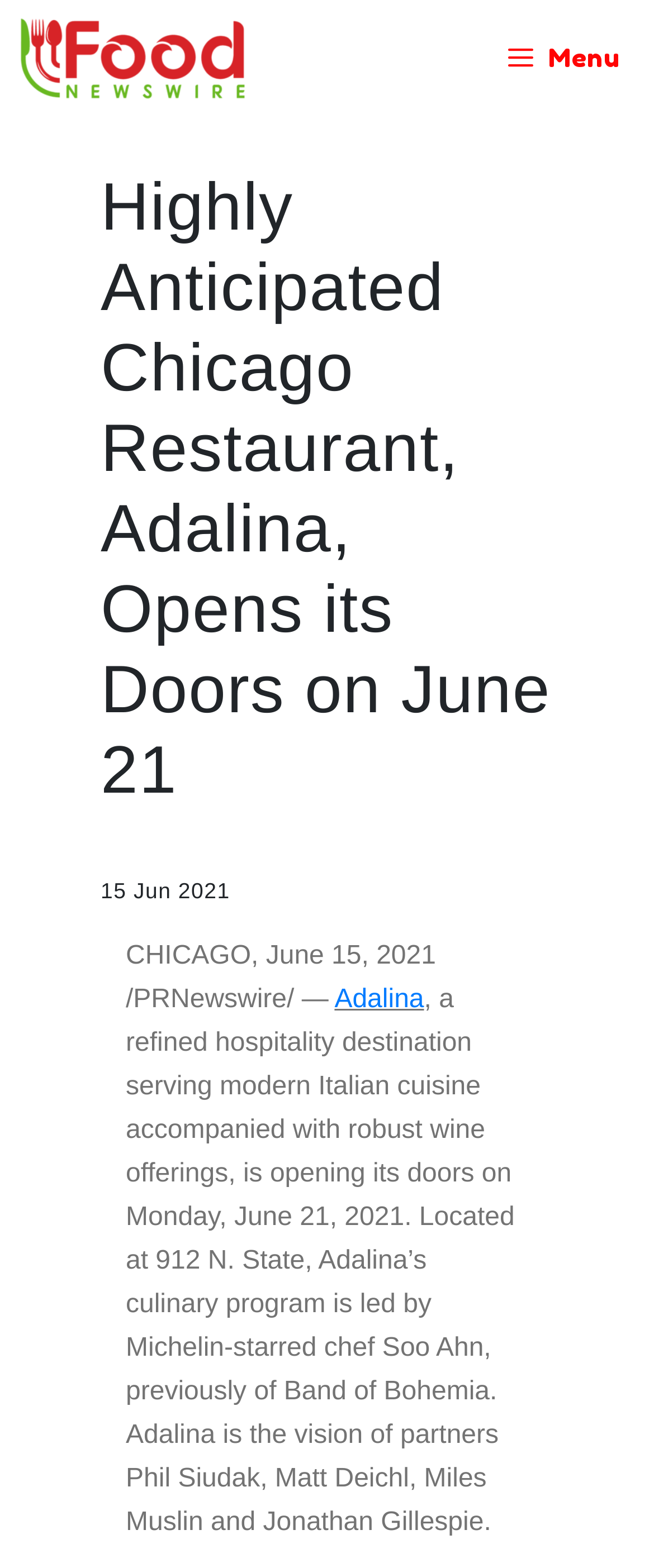What is the address of the restaurant?
Using the picture, provide a one-word or short phrase answer.

912 N. State